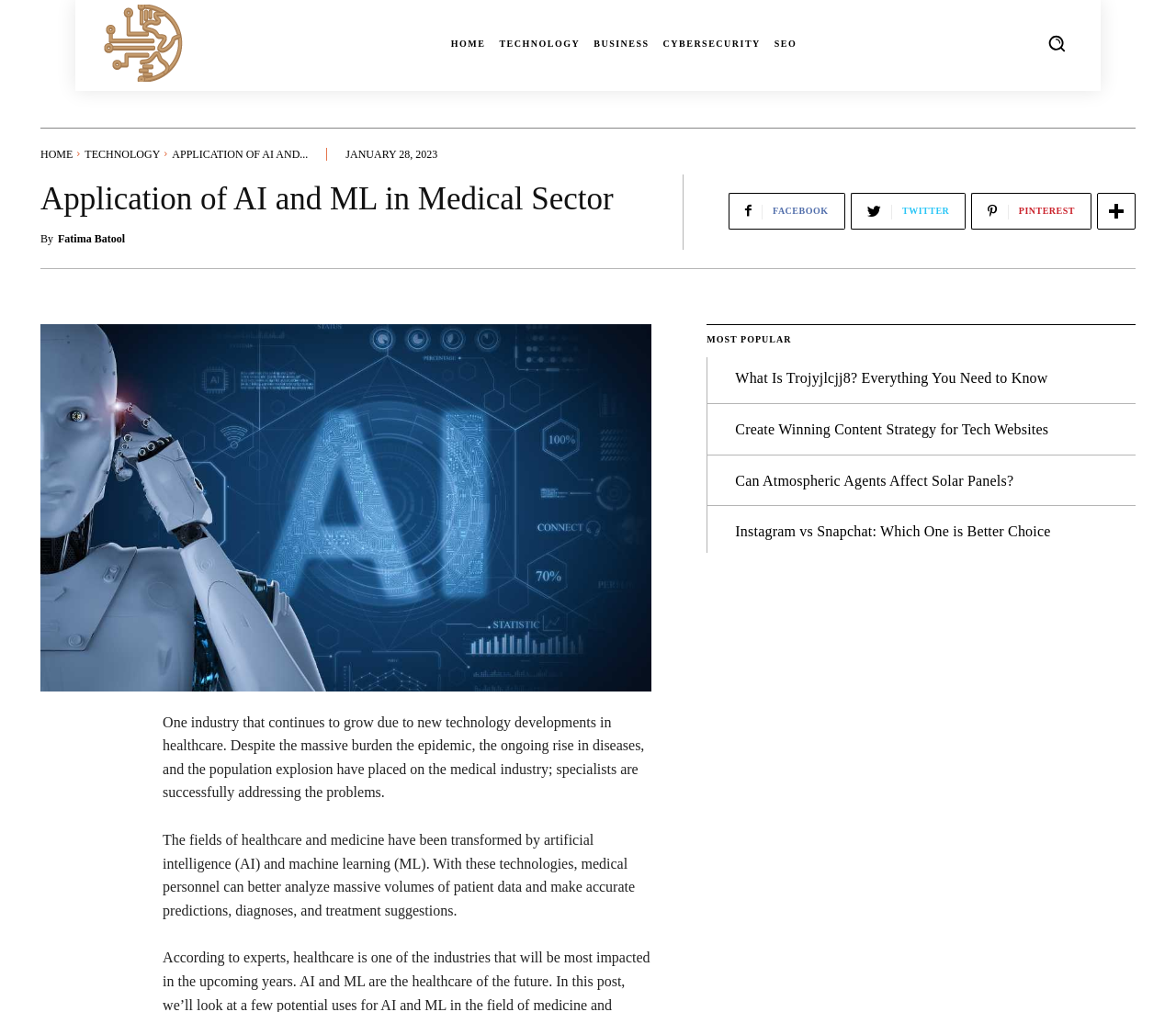Identify the bounding box coordinates of the specific part of the webpage to click to complete this instruction: "Read the article about AI & ML".

[0.034, 0.321, 0.554, 0.683]